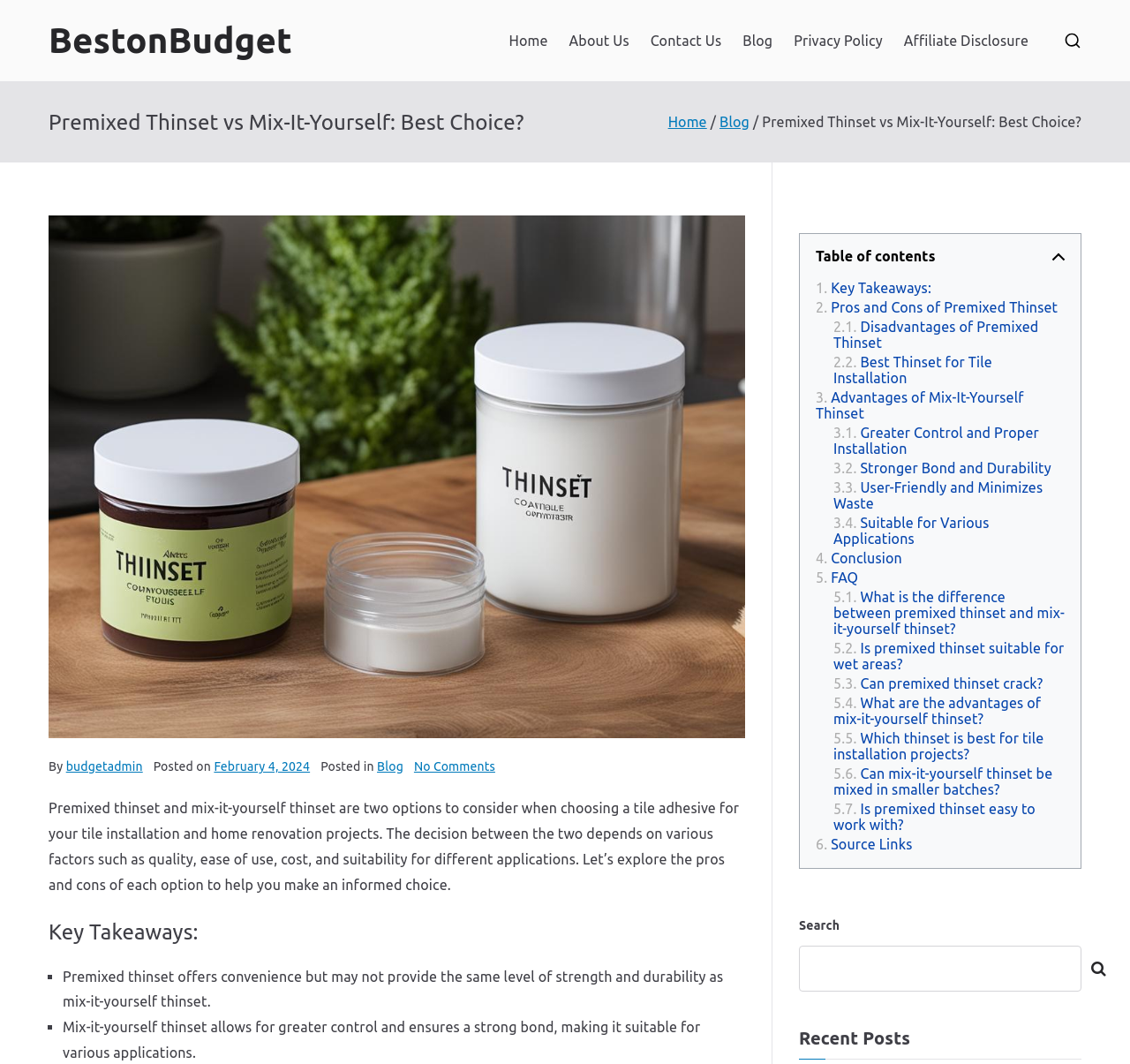Kindly provide the bounding box coordinates of the section you need to click on to fulfill the given instruction: "Explore the 'FAQ' section".

[0.722, 0.534, 0.76, 0.552]